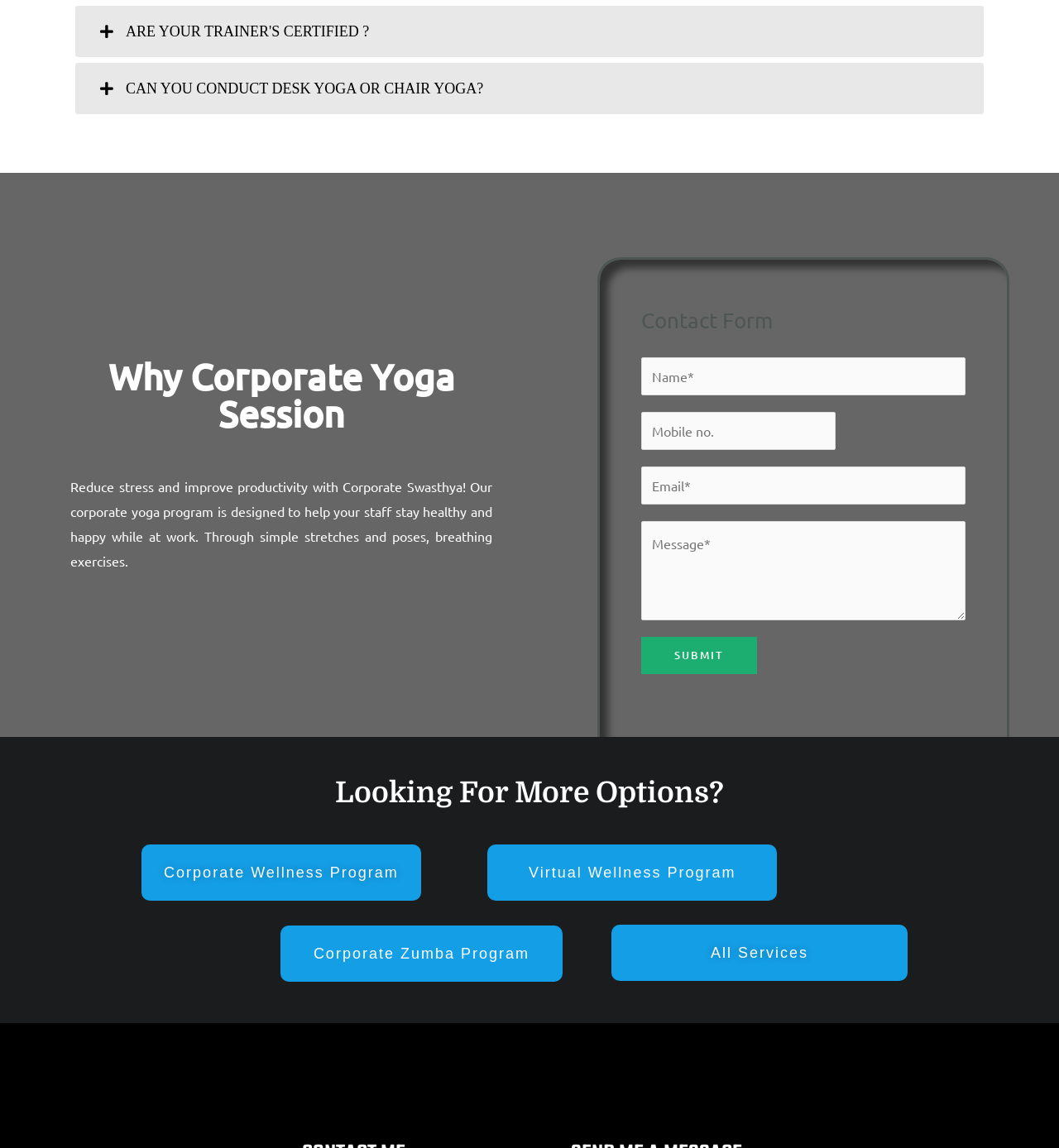Please identify the bounding box coordinates for the region that you need to click to follow this instruction: "Click the 'ARE YOUR TRAINER'S CERTIFIED?' tab".

[0.071, 0.005, 0.929, 0.049]